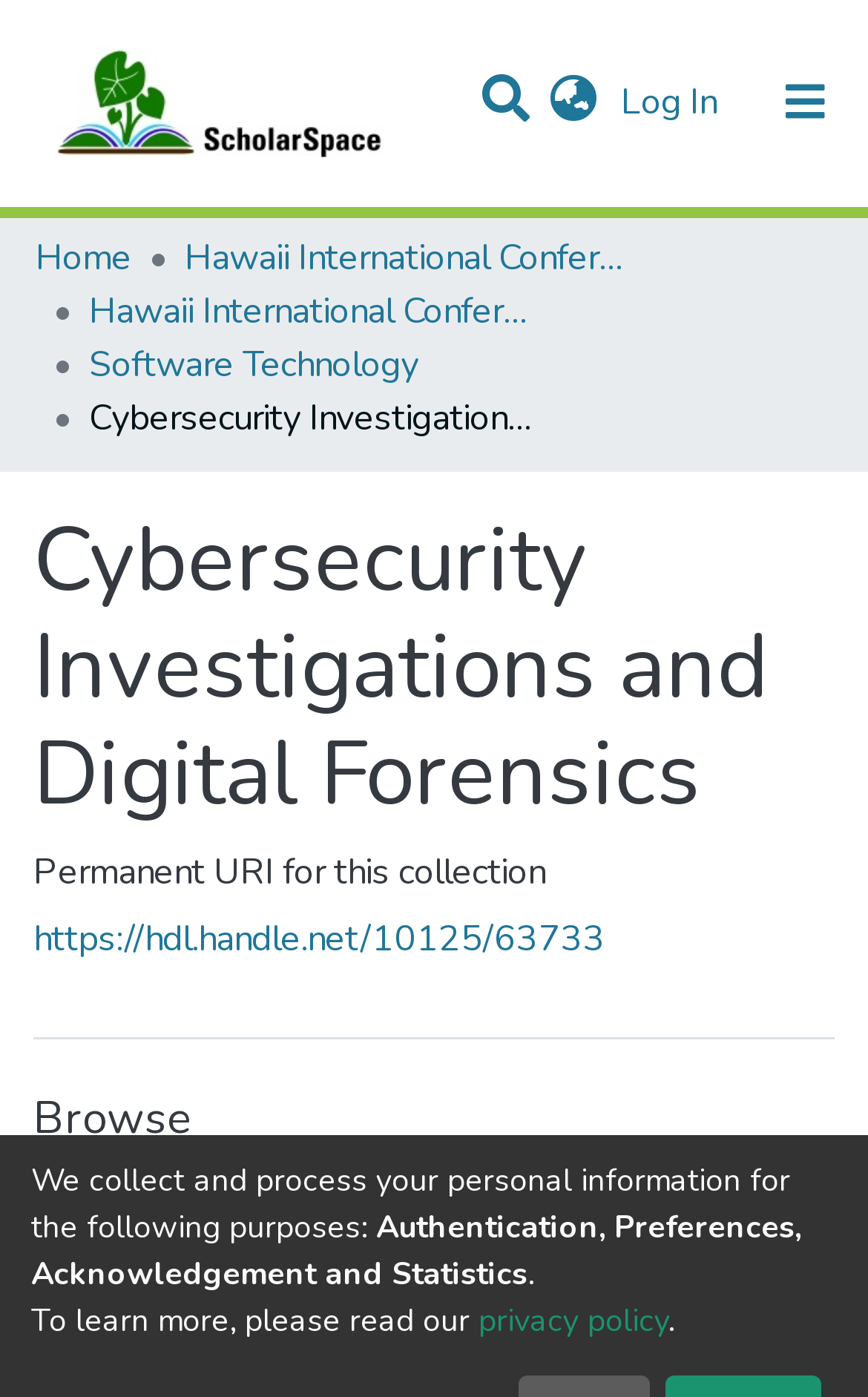Find the bounding box coordinates for the area that should be clicked to accomplish the instruction: "Browse Community or Collection".

[0.038, 0.834, 0.962, 0.894]